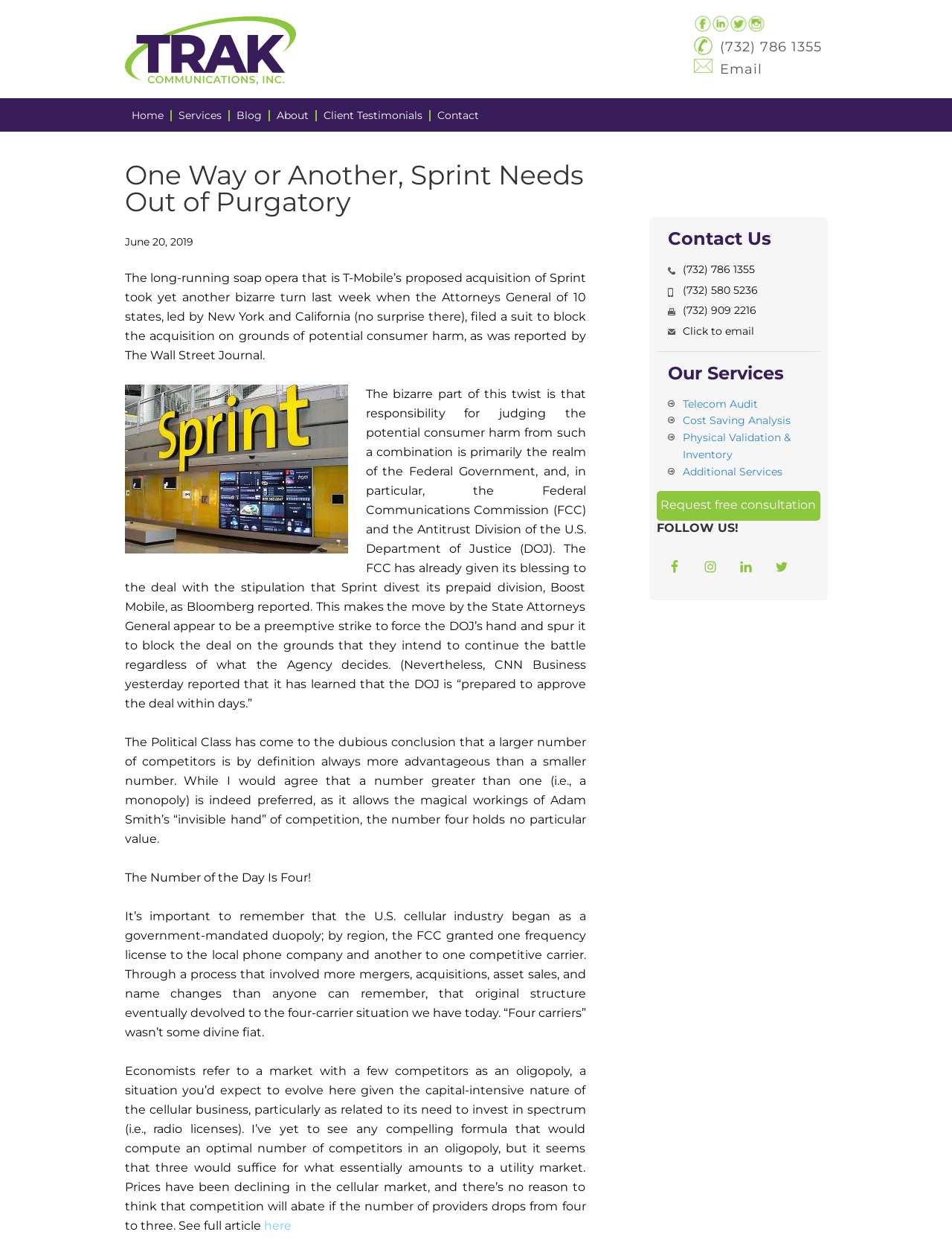Give a one-word or one-phrase response to the question:
What services does Trak Communications offer?

Telecom Audit, Cost Saving Analysis, etc.